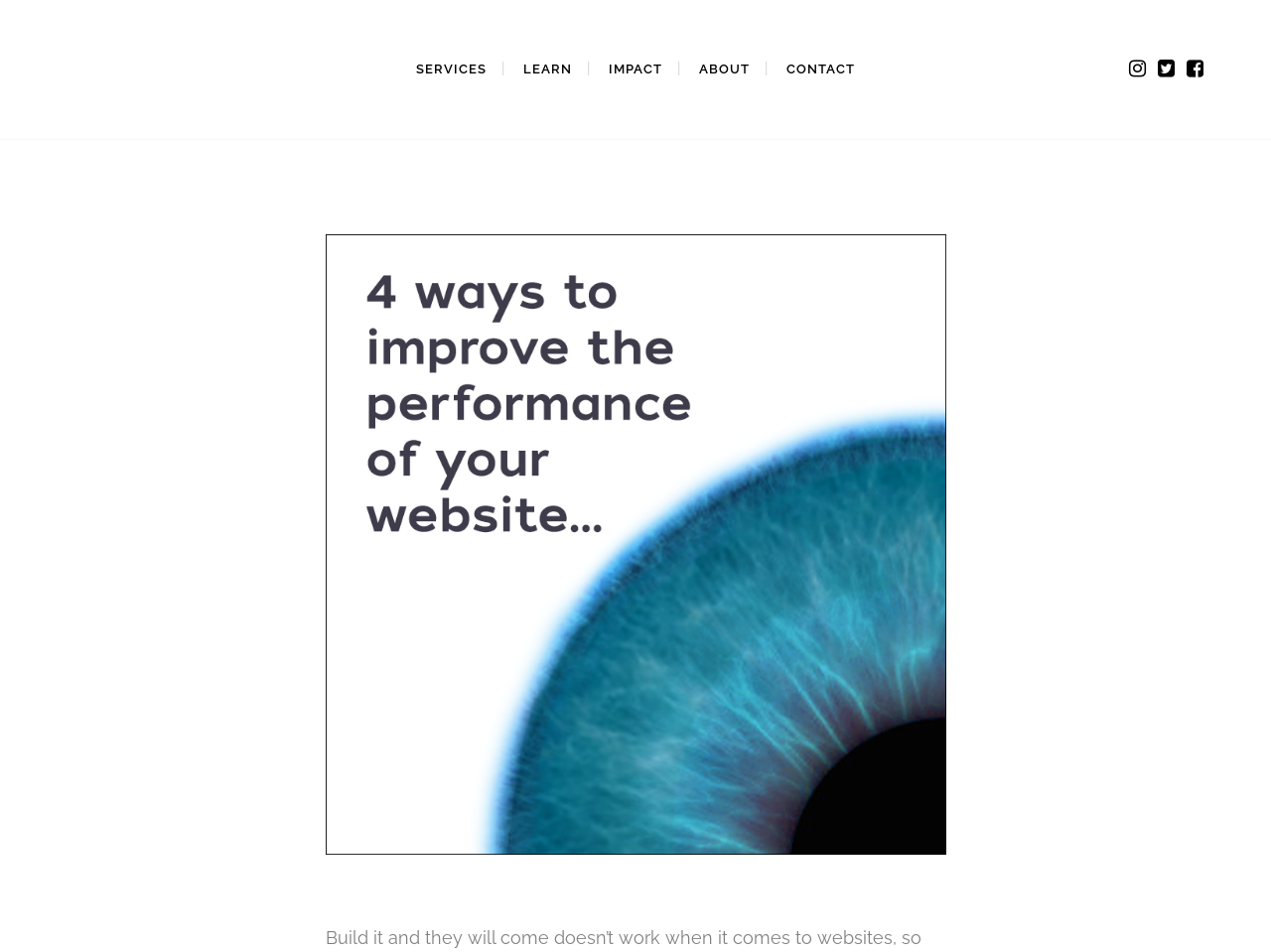What is the purpose of the website?
Based on the screenshot, answer the question with a single word or phrase.

Improve website performance